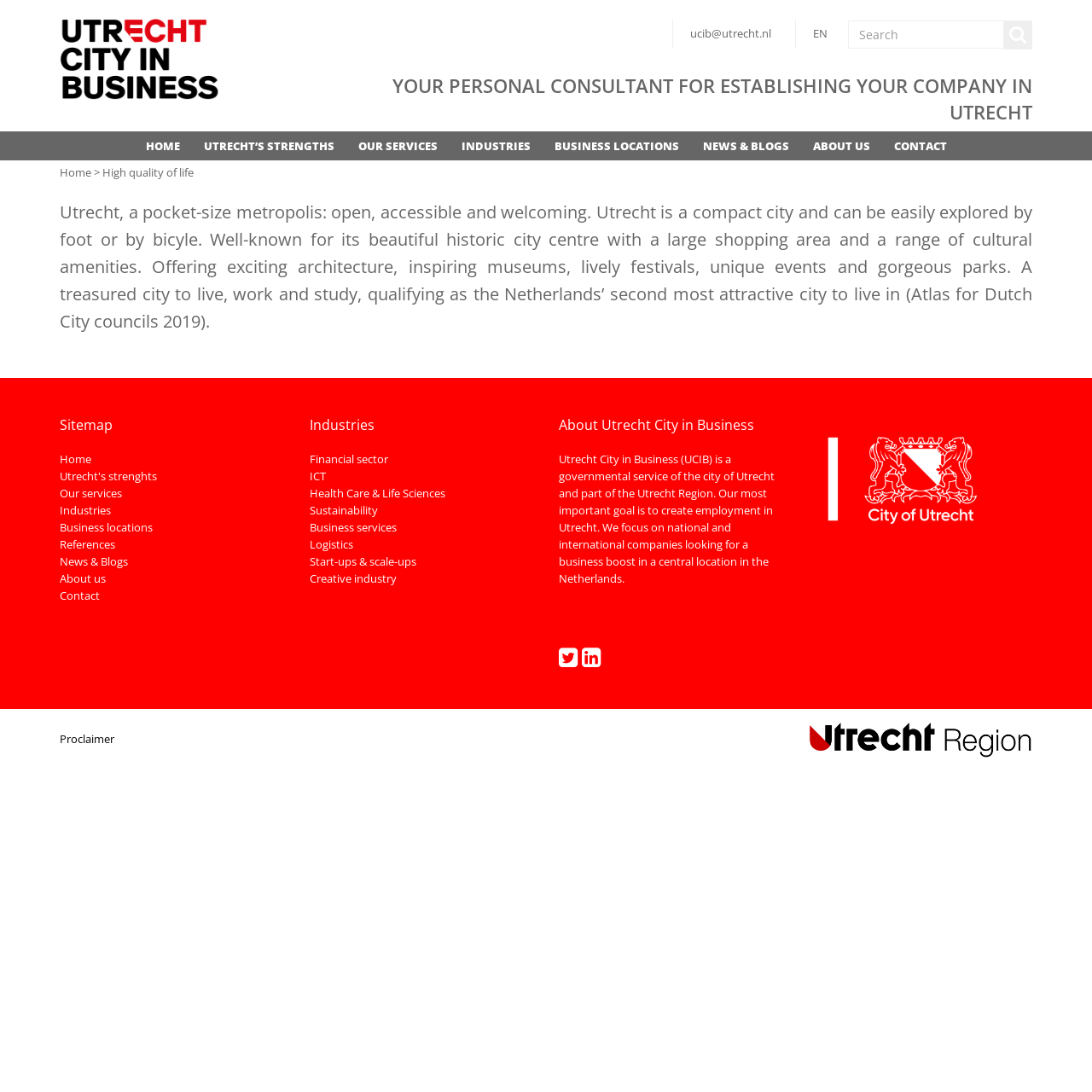Refer to the element description title="Stichting_Zonne-energie_Wageningen_logo" and identify the corresponding bounding box in the screenshot. Format the coordinates as (top-left x, top-left y, bottom-right x, bottom-right y) with values in the range of 0 to 1.

None